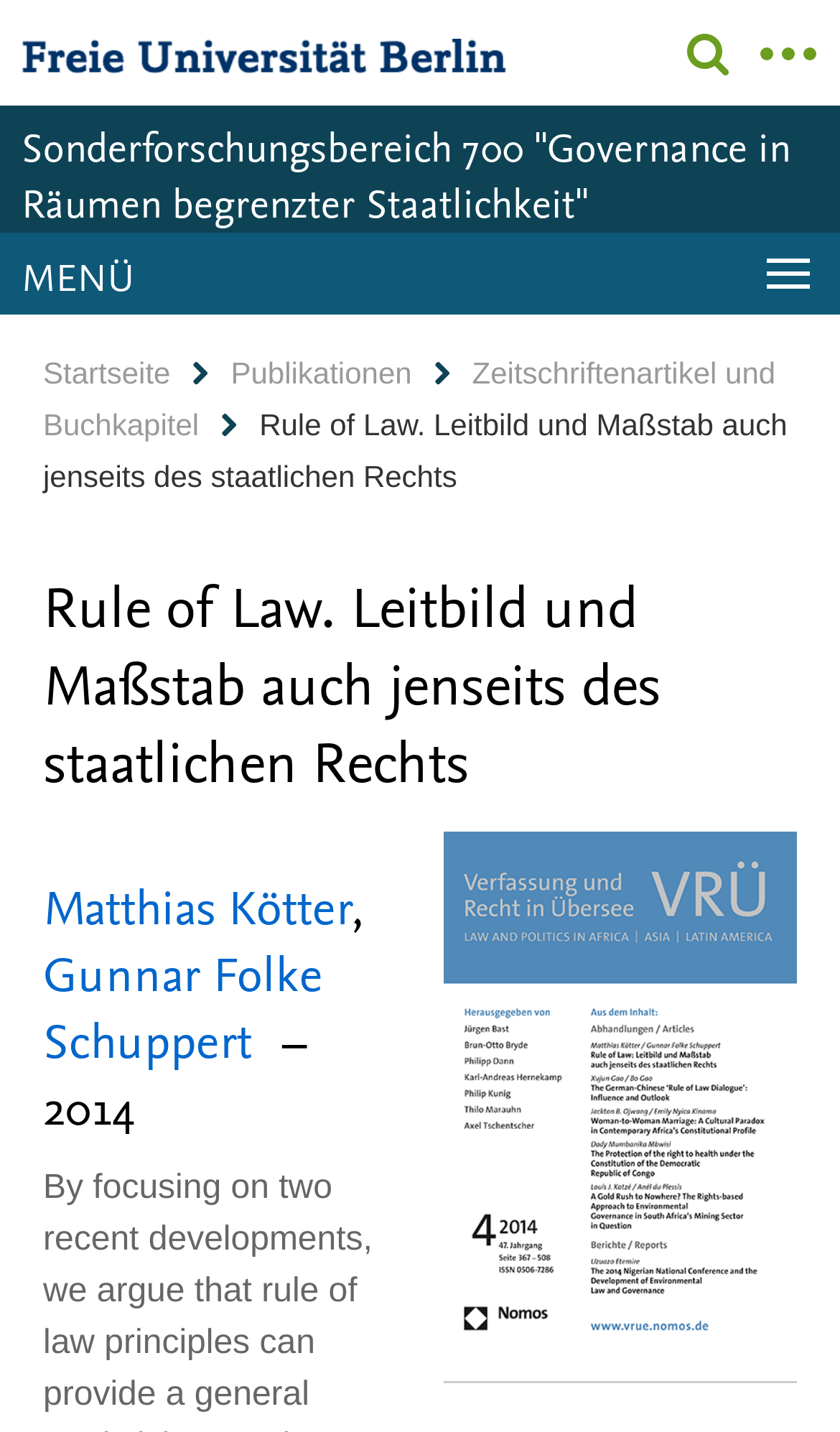What is the name of the publication?
Using the image as a reference, deliver a detailed and thorough answer to the question.

The publication is mentioned in a figure element with a caption, and it is linked to a cover image with the text 'Cover: VRÜ 47 (4)'.